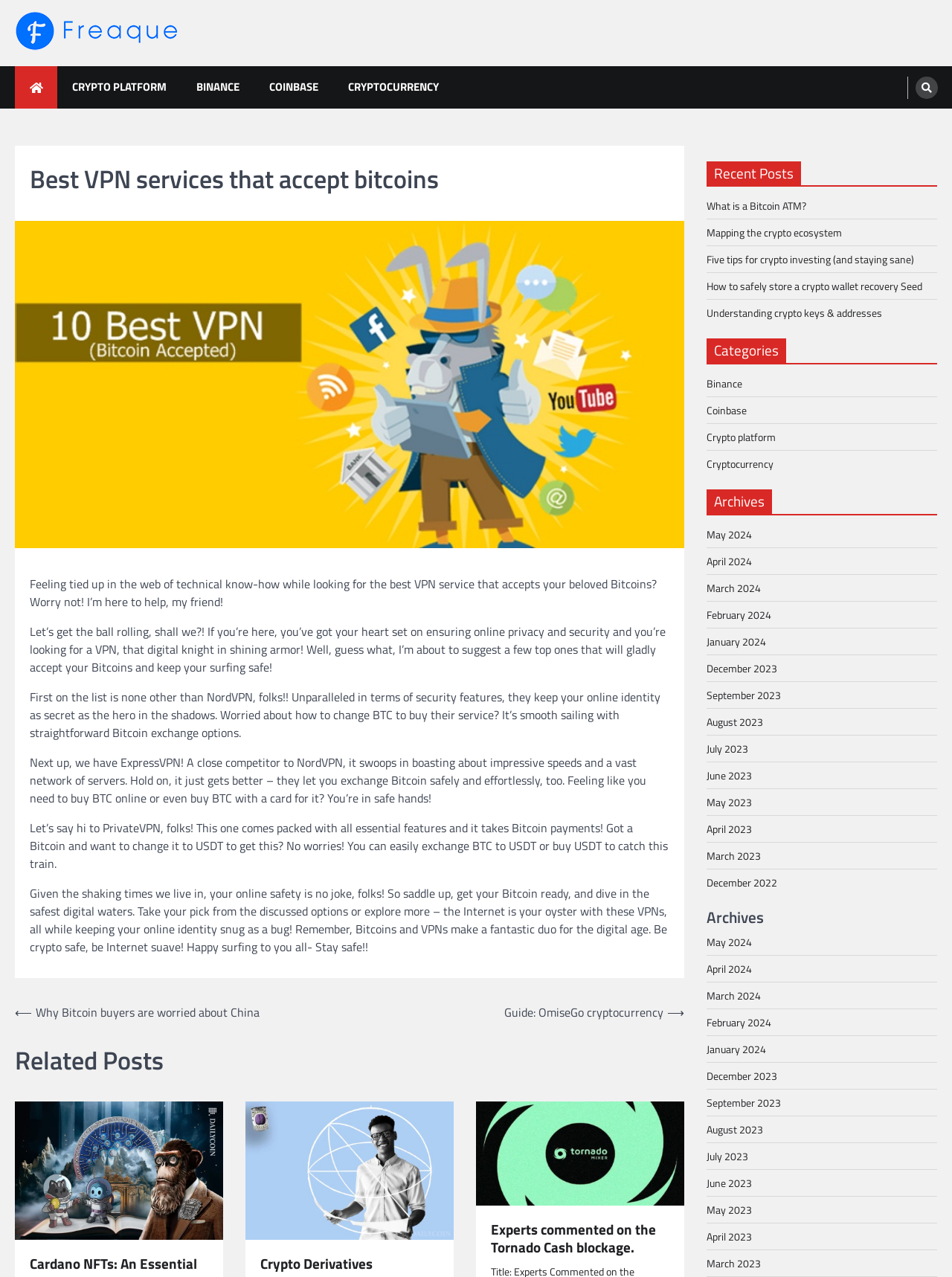Create a detailed narrative of the webpage’s visual and textual elements.

This webpage is about the best VPN services that accept bitcoins. At the top, there is a logo and a link to the website "freaque" on the left side, followed by a series of links to cryptocurrency-related platforms, including "CRYPTO PLATFORM", "BINANCE", "COINBASE", and "CRYPTOCURRENCY". 

Below these links, there is a heading that reads "Best VPN services that accept bitcoins" followed by a brief introduction to the topic. The introduction explains that the webpage will help readers find a VPN service that accepts bitcoins and ensures online privacy and security.

The main content of the webpage is divided into sections, each describing a different VPN service that accepts bitcoins. The sections are arranged in a vertical column, with the first section describing NordVPN, the second section describing ExpressVPN, and the third section describing PrivateVPN. Each section provides a brief overview of the VPN service, its security features, and how to exchange bitcoins to purchase the service.

At the bottom of the webpage, there are several navigation links, including "Posts", "Related Posts", and "Recent Posts". The "Posts" section has links to previous articles, including "Why Bitcoin buyers are worried about China" and "Guide: OmiseGo cryptocurrency". The "Related Posts" section has a link to an article about experts commenting on the Tornado Cash blockage. The "Recent Posts" section has links to several articles about cryptocurrency and bitcoin, including "What is a Bitcoin ATM?", "Mapping the crypto ecosystem", and "Five tips for crypto investing (and staying sane)".

On the right side of the webpage, there are links to categories, including "Binance", "Coinbase", "Crypto platform", and "Cryptocurrency". Below these links, there are links to archives, organized by month and year, from May 2024 to December 2022.